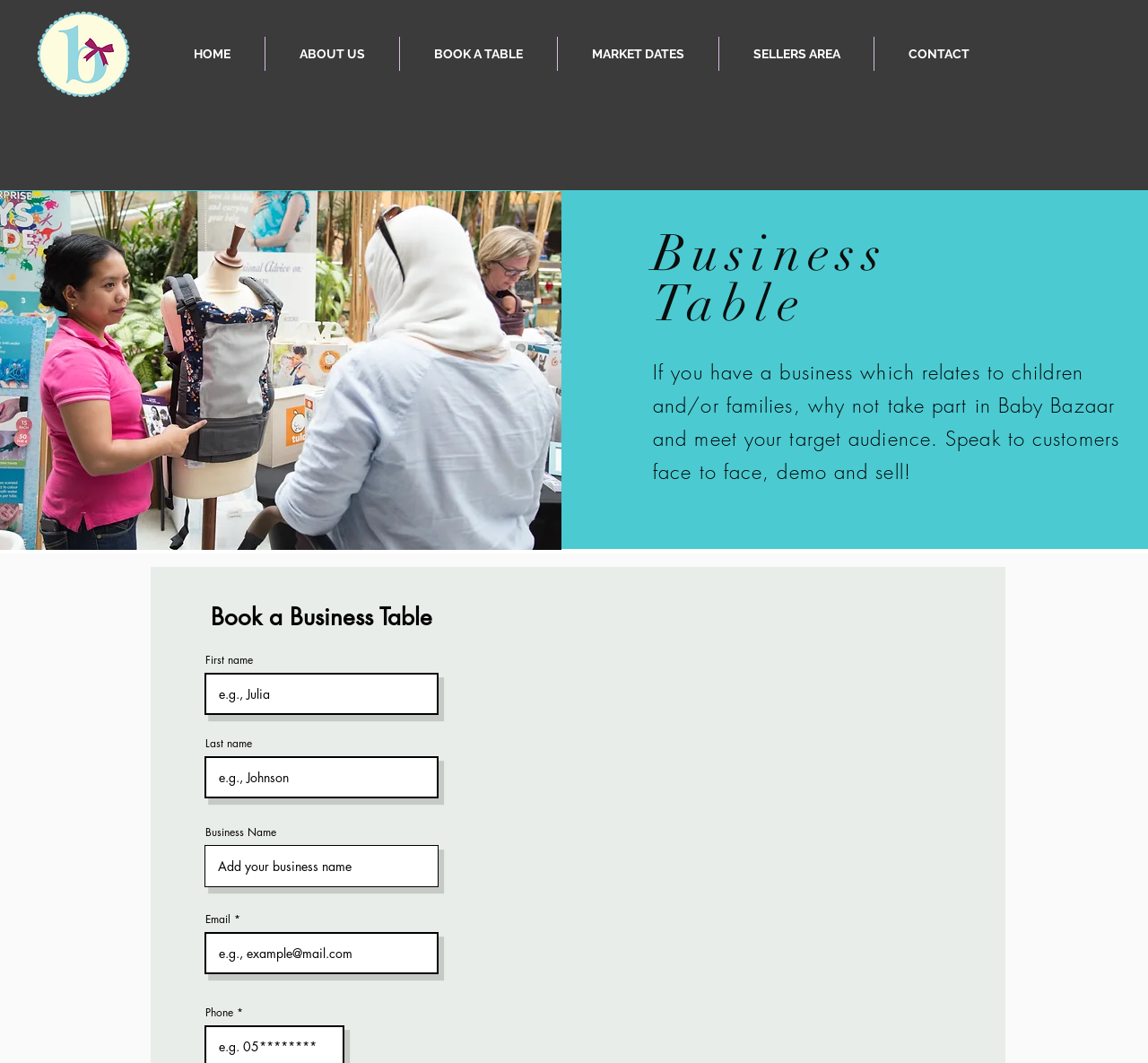Determine the bounding box coordinates of the element's region needed to click to follow the instruction: "Enter first name". Provide these coordinates as four float numbers between 0 and 1, formatted as [left, top, right, bottom].

[0.178, 0.633, 0.382, 0.673]